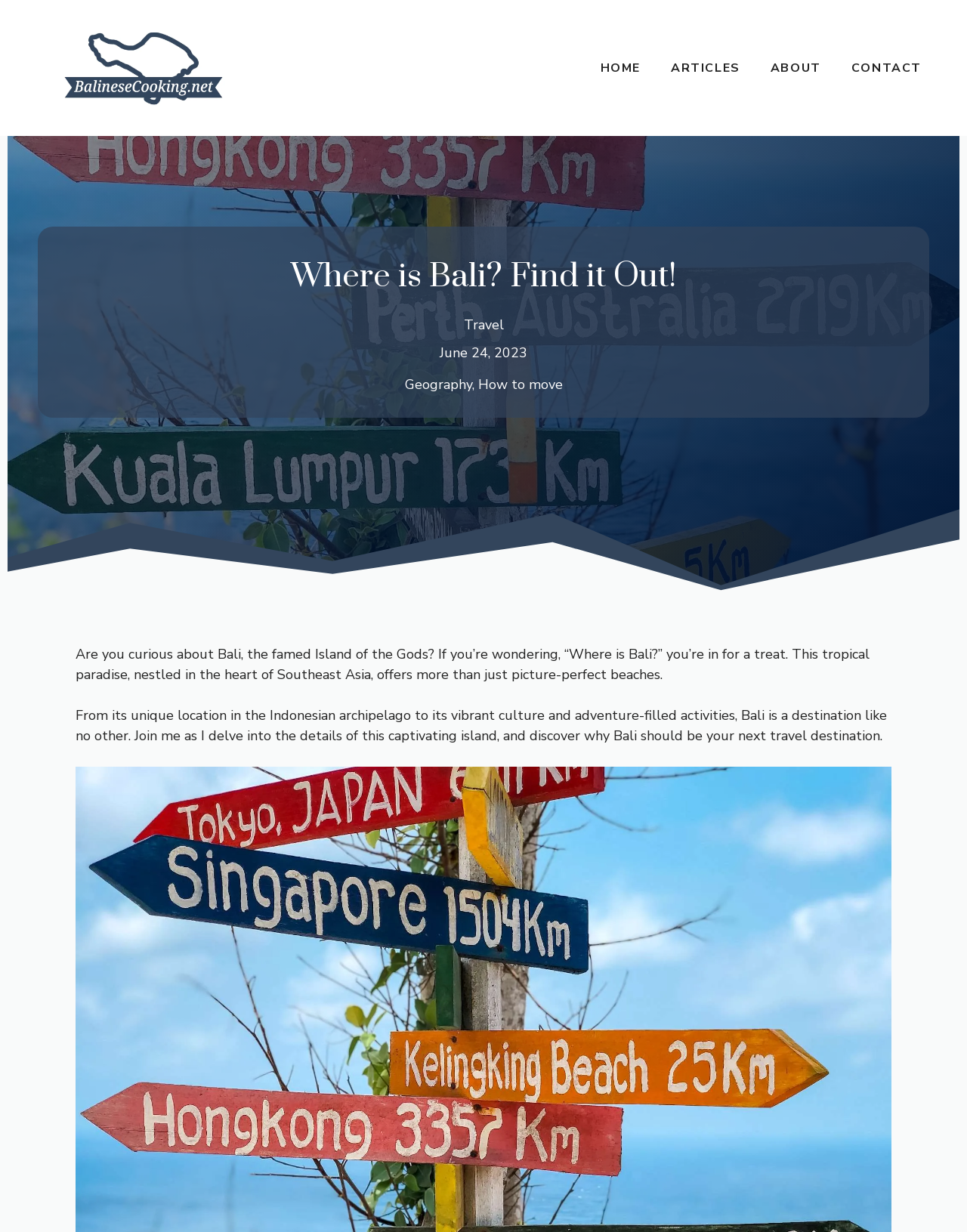Describe all the key features of the webpage in detail.

The webpage is about Bali, an island in Southeast Asia, and it provides information about the island's culture, geography, and travel-related topics. 

At the top of the page, there is a banner with a link to "Balinese Cooking" and an image with the same name. To the right of the banner, there is a navigation menu with four links: "HOME", "ARTICLES", "ABOUT", and "CONTACT". 

Below the navigation menu, there is a heading that reads "Where is Bali? Find it Out!". 

On the left side of the page, there are three links: "Travel", "Geography", and "How to move". These links are positioned vertically, with "Travel" at the top, followed by "Geography", and then "How to move". 

To the right of these links, there is a time element displaying the date "June 24, 2023". 

The main content of the page is an article that starts with a question, "Are you curious about Bali, the famed Island of the Gods?" The article provides an introduction to Bali, describing it as a tropical paradise with unique cultural and geographical features. The text is divided into four paragraphs, with a link to "Bali is a destination" in the third paragraph. 

The page also features two large images, one at the top and one at the bottom, which take up most of the page's width.